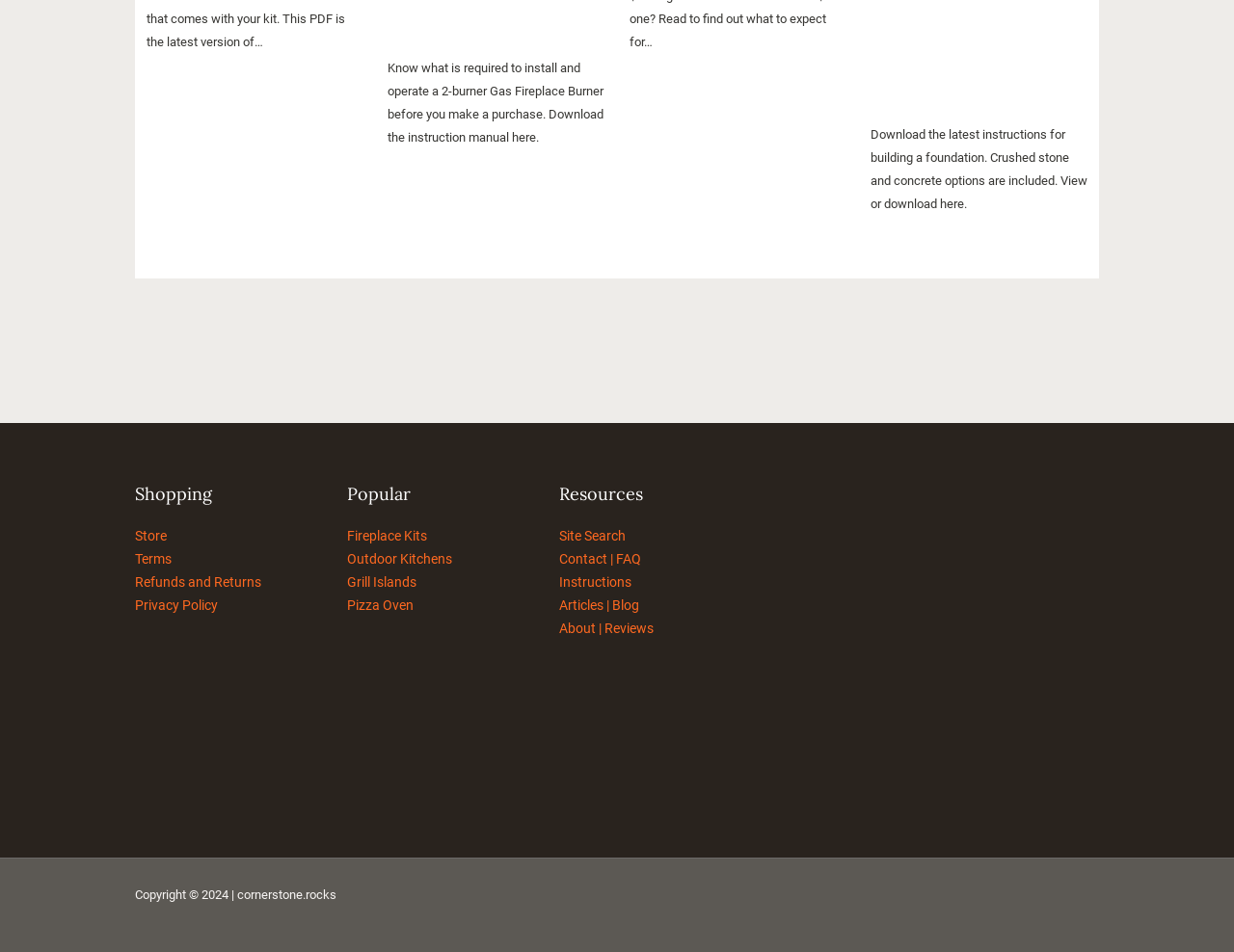Can you find the bounding box coordinates for the element that needs to be clicked to execute this instruction: "Download the instruction manual"? The coordinates should be given as four float numbers between 0 and 1, i.e., [left, top, right, bottom].

[0.314, 0.063, 0.489, 0.152]